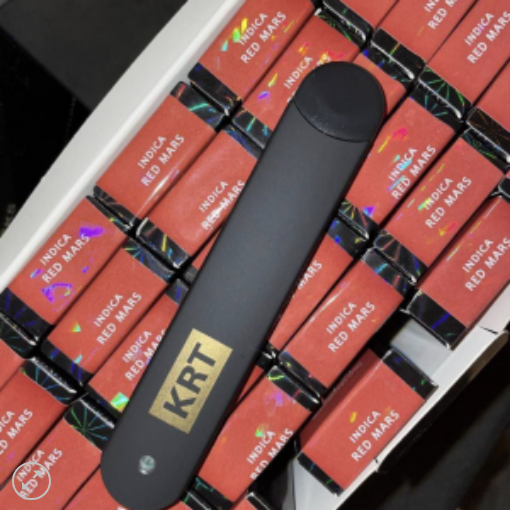What is the material of the packaging boxes?
Examine the screenshot and reply with a single word or phrase.

Not specified